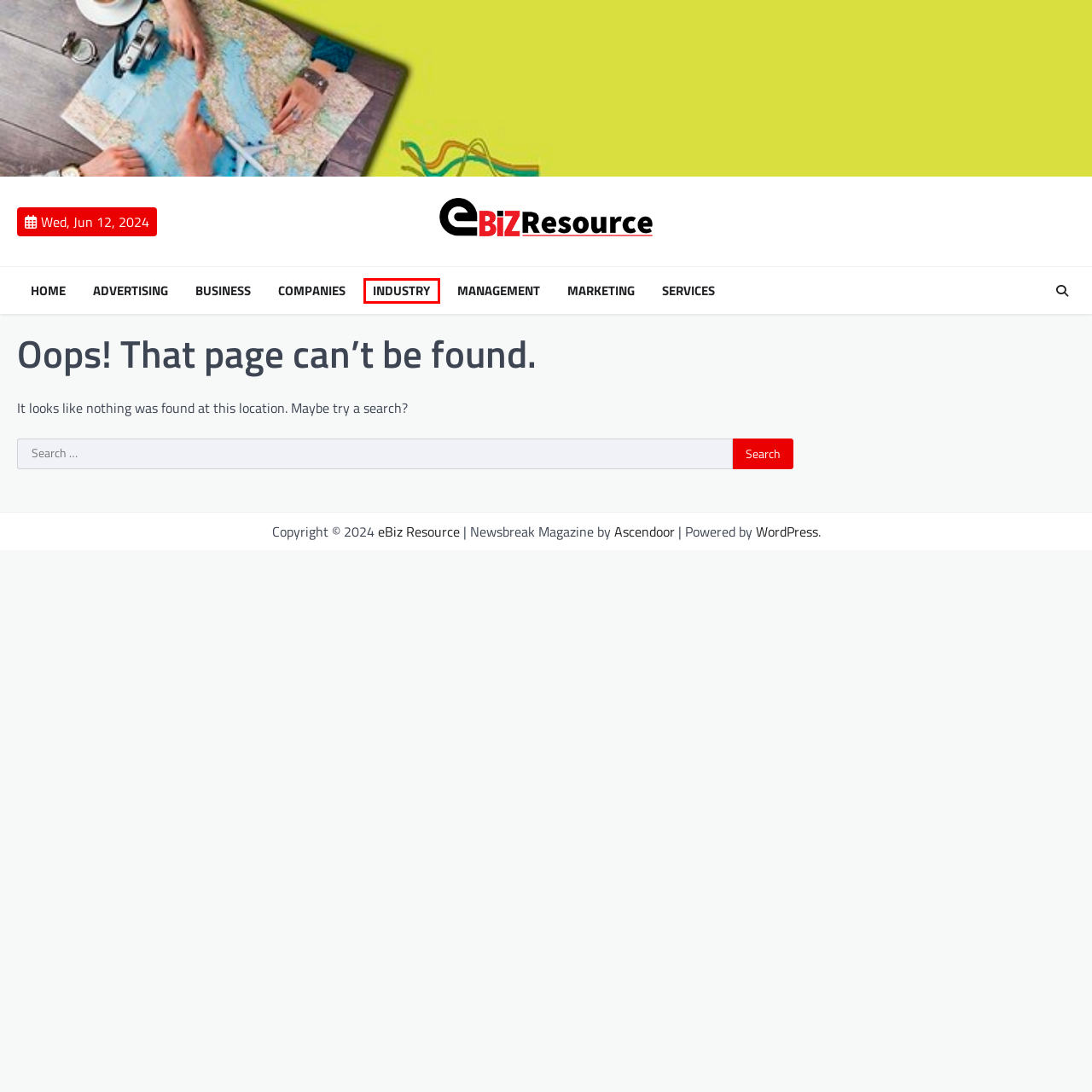Observe the provided screenshot of a webpage that has a red rectangle bounding box. Determine the webpage description that best matches the new webpage after clicking the element inside the red bounding box. Here are the candidates:
A. Management | eBiz Resource
B. Services | eBiz Resource
C. Ascendoor » Themes, Plugins, Support, Customizations
D. Blog Tool, Publishing Platform, and CMS – WordPress.org
E. Companies | eBiz Resource
F. eBiz Resource
G. Industry | eBiz Resource
H. Advertising | eBiz Resource

G